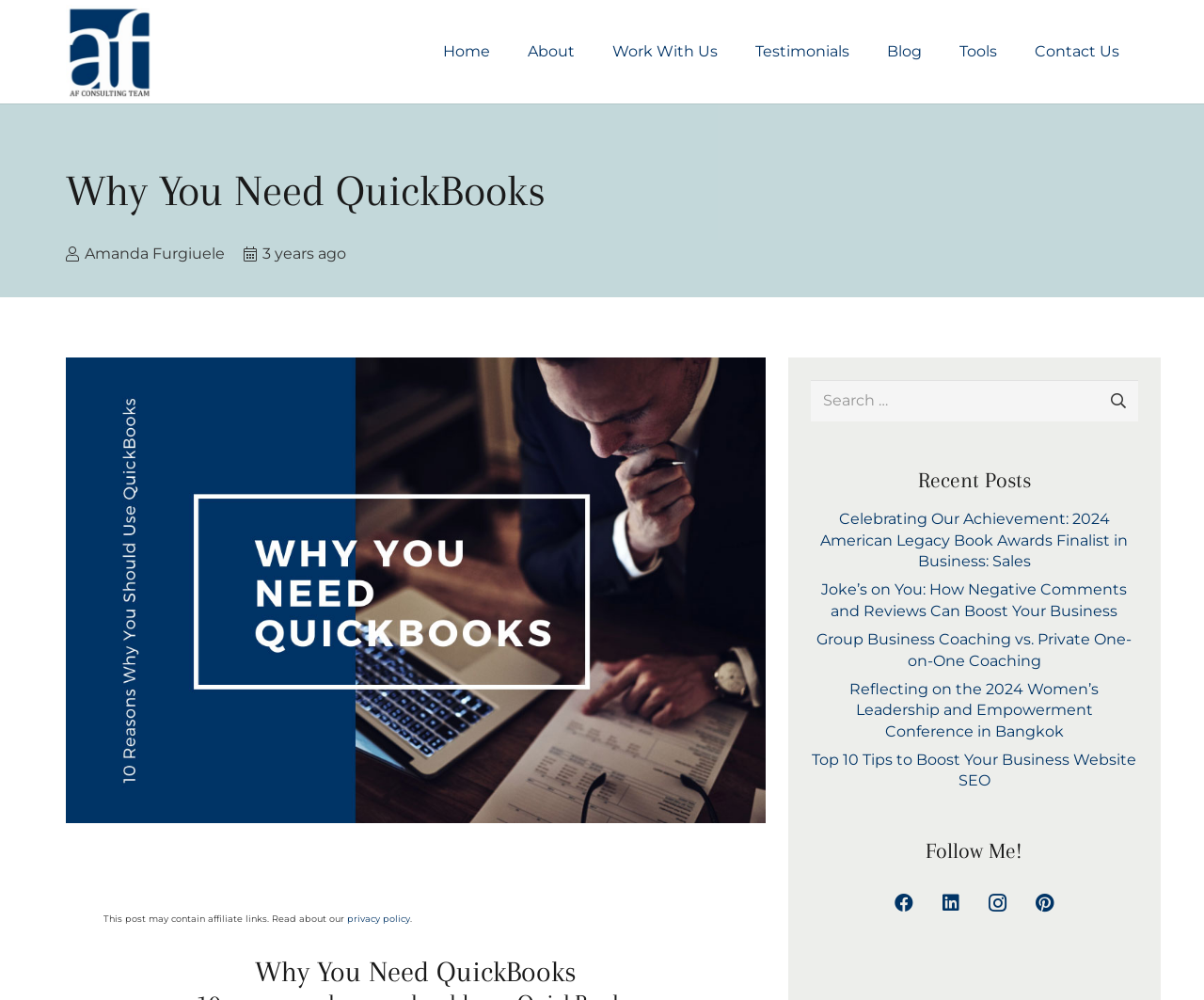Please identify the bounding box coordinates of the region to click in order to complete the task: "Follow on Facebook". The coordinates must be four float numbers between 0 and 1, specified as [left, top, right, bottom].

[0.731, 0.879, 0.77, 0.926]